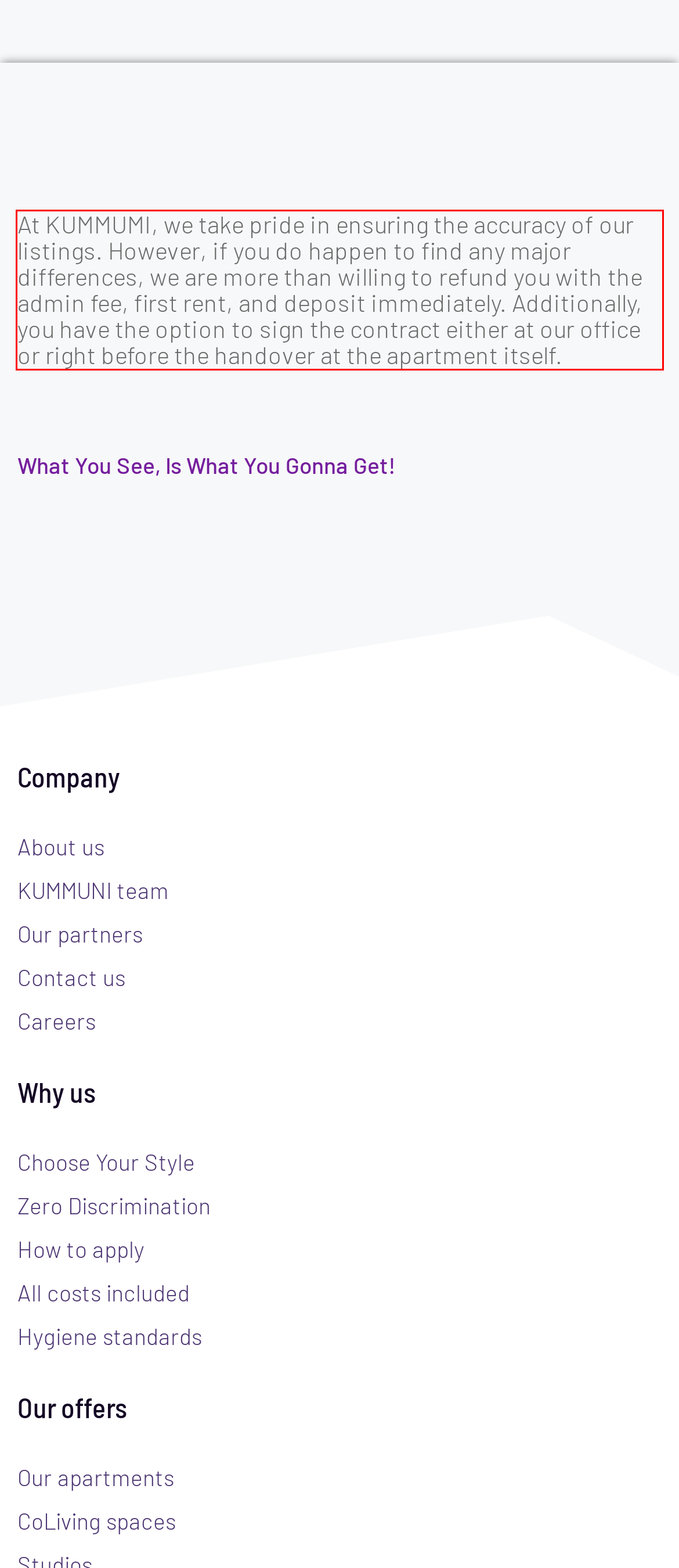Using the provided screenshot of a webpage, recognize and generate the text found within the red rectangle bounding box.

At KUMMUMI, we take pride in ensuring the accuracy of our listings. However, if you do happen to find any major differences, we are more than willing to refund you with the admin fee, first rent, and deposit immediately. Additionally, you have the option to sign the contract either at our office or right before the handover at the apartment itself.